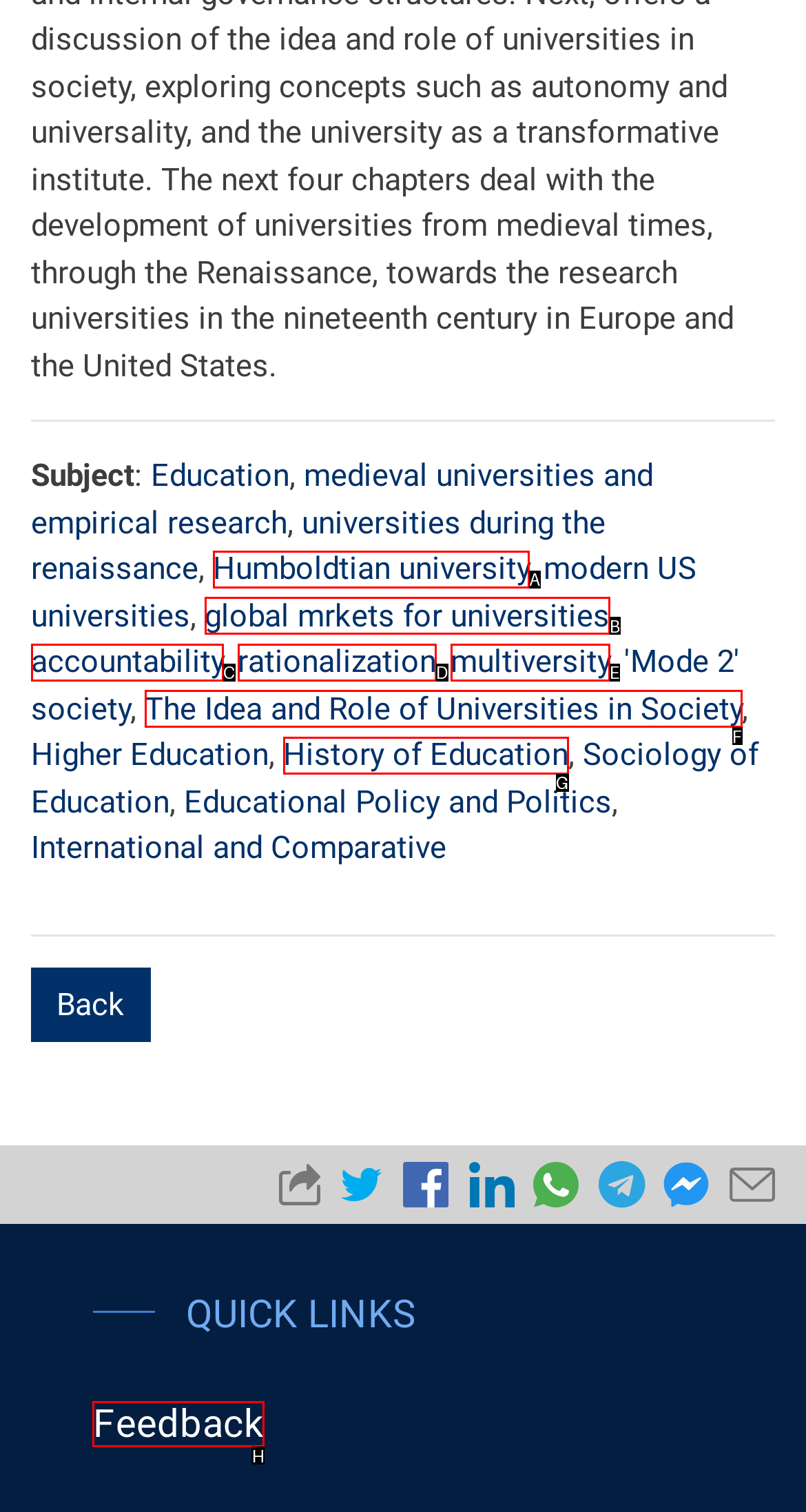What option should you select to complete this task: Click on 'Feedback'? Indicate your answer by providing the letter only.

H